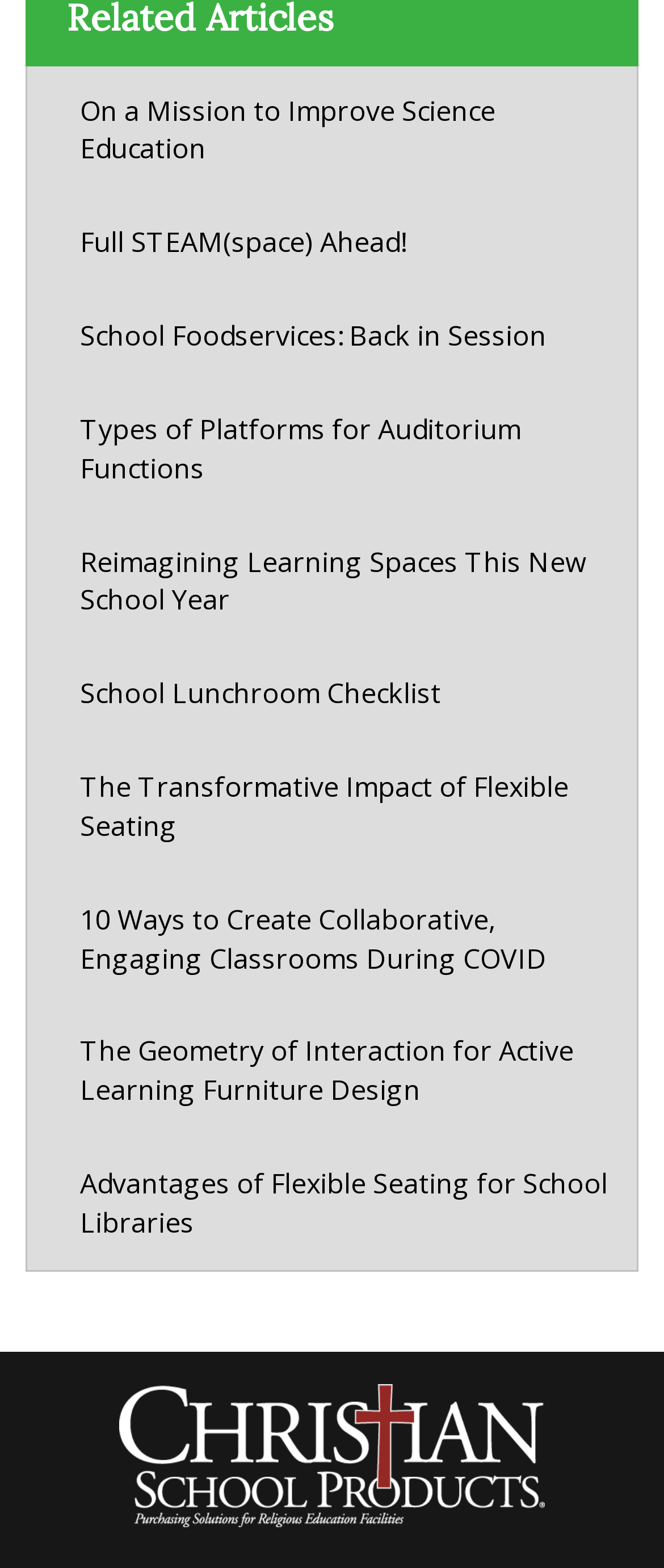Determine the bounding box coordinates of the section to be clicked to follow the instruction: "Read about improving science education". The coordinates should be given as four float numbers between 0 and 1, formatted as [left, top, right, bottom].

[0.1, 0.049, 0.938, 0.116]